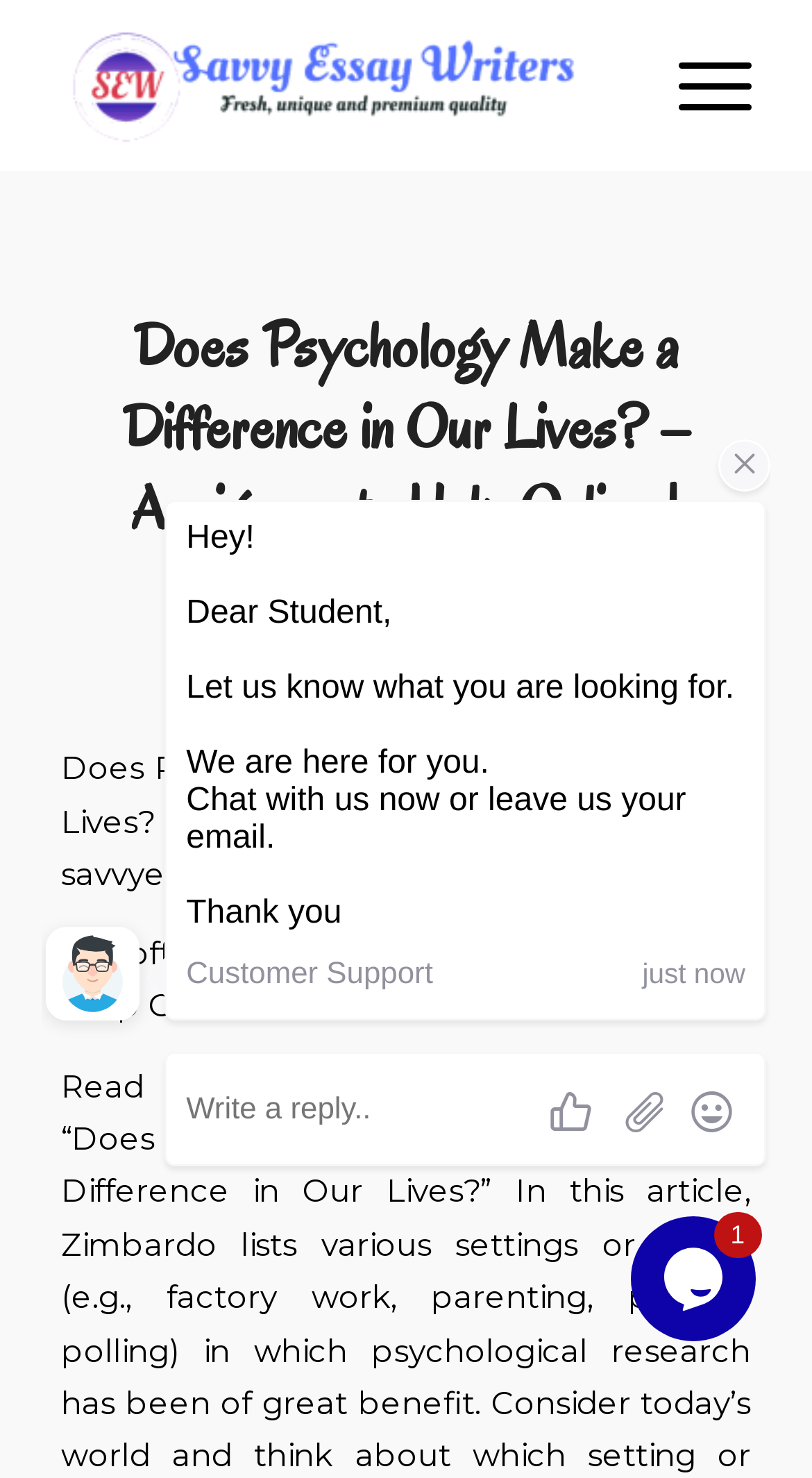Determine the bounding box coordinates of the UI element described below. Use the format (top-left x, top-left y, bottom-right x, bottom-right y) with floating point numbers between 0 and 1: October 2012

None